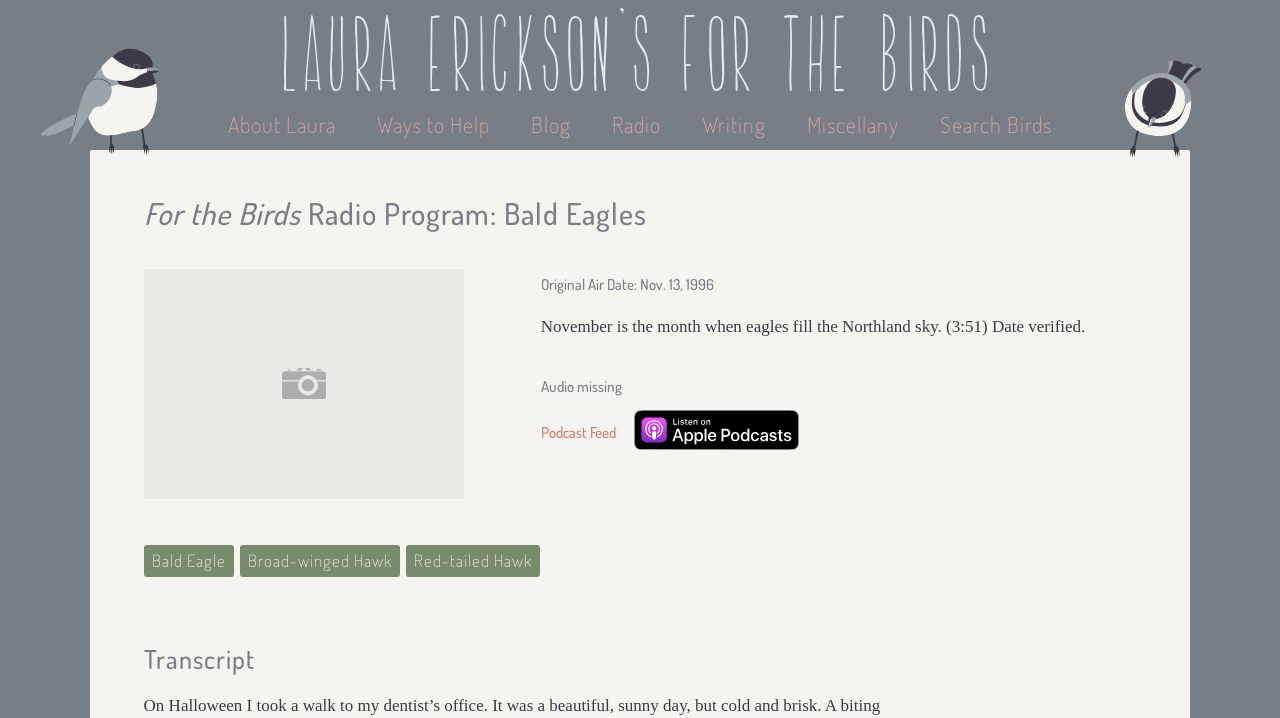Bounding box coordinates are specified in the format (top-left x, top-left y, bottom-right x, bottom-right y). All values are floating point numbers bounded between 0 and 1. Please provide the bounding box coordinate of the region this sentence describes: Broad-winged Hawk

[0.187, 0.759, 0.312, 0.803]